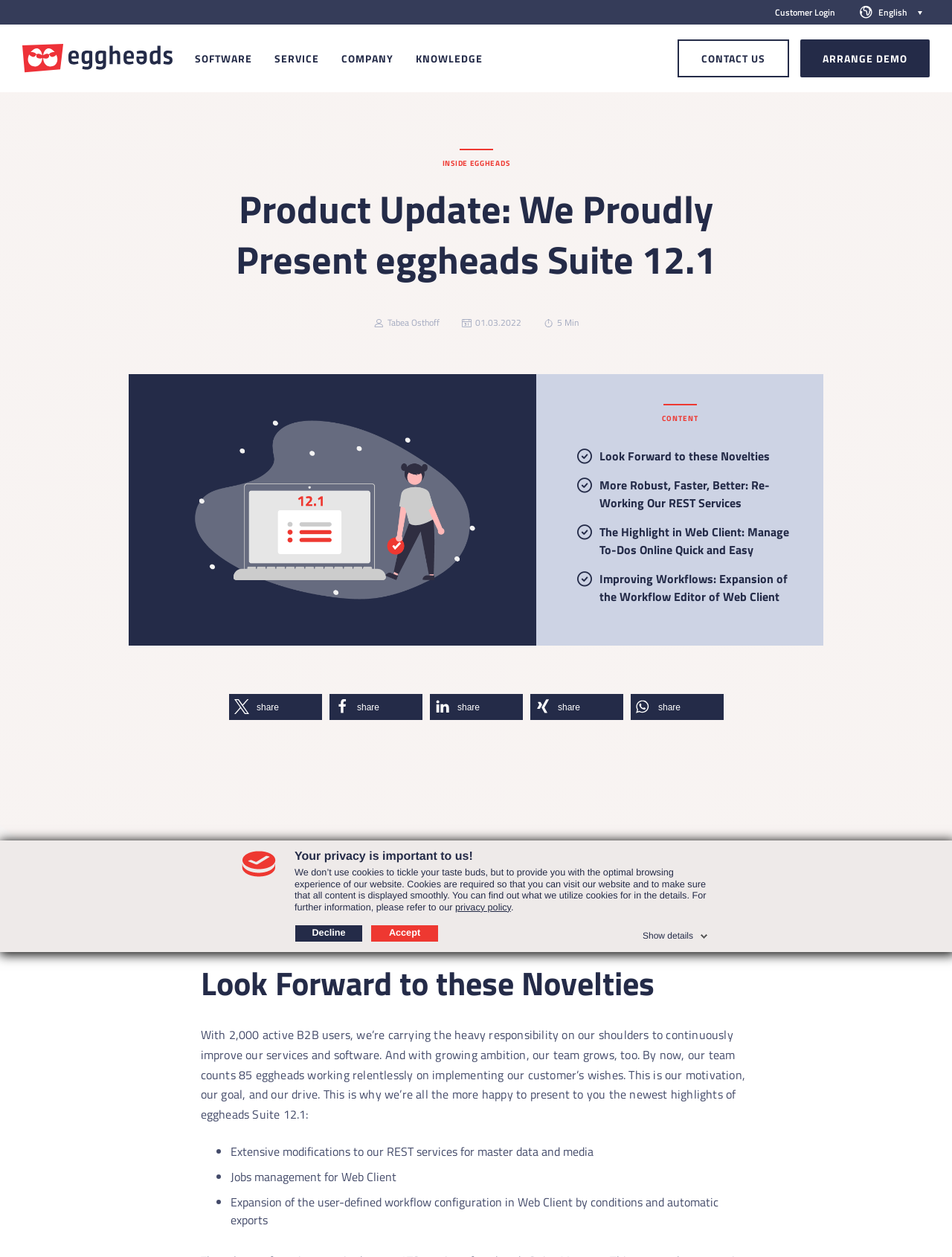Carefully observe the image and respond to the question with a detailed answer:
What is the purpose of cookies on the website?

The purpose of cookies can be found in the cookie notification dialog at the top of the webpage, which states 'We don’t use cookies to tickle your taste buds, but to provide you with the optimal browsing experience of our website.'